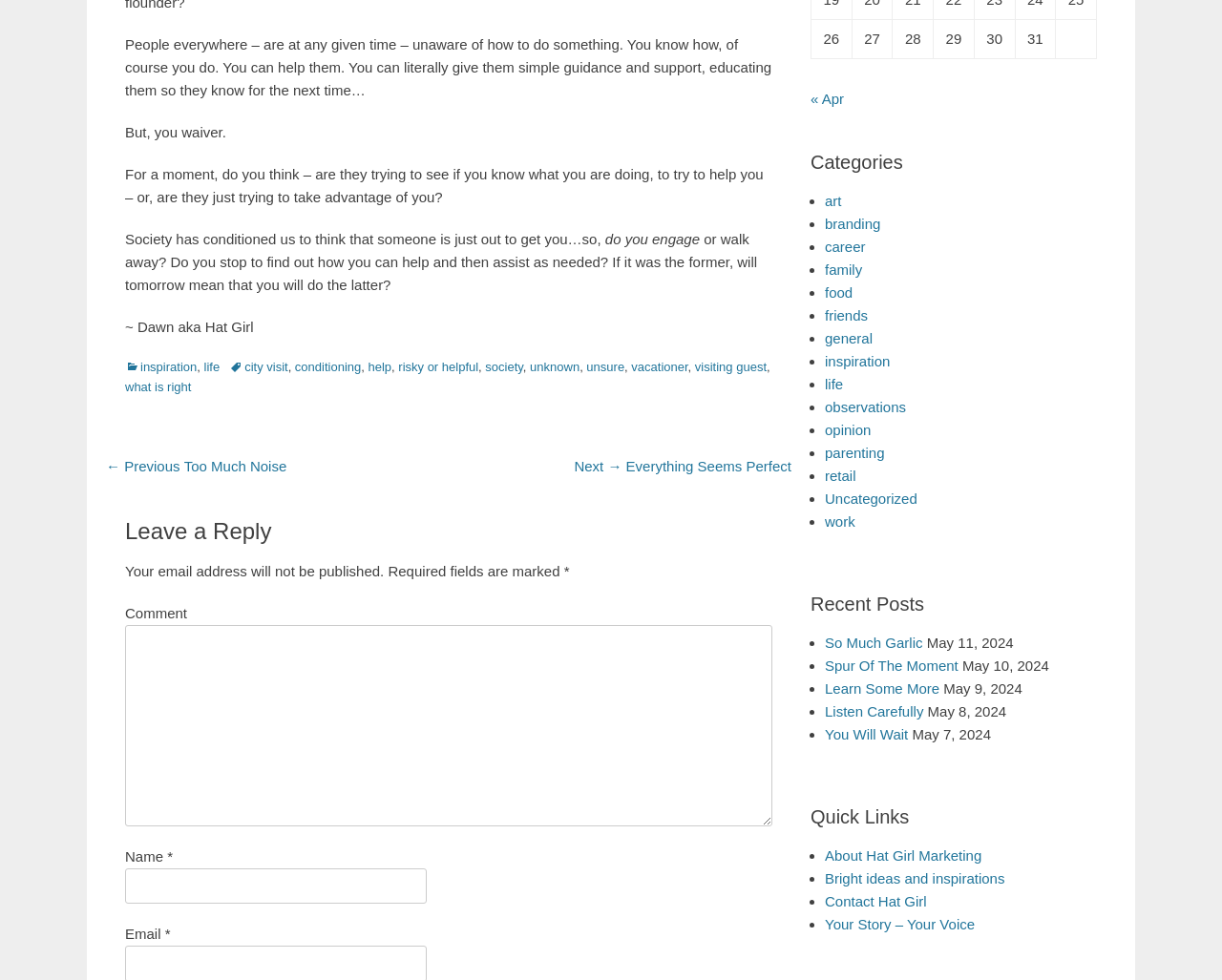How many categories are listed in the footer?
Please elaborate on the answer to the question with detailed information.

In the footer section, there are 14 categories listed, including 'inspiration', 'life', 'conditioning', and others.